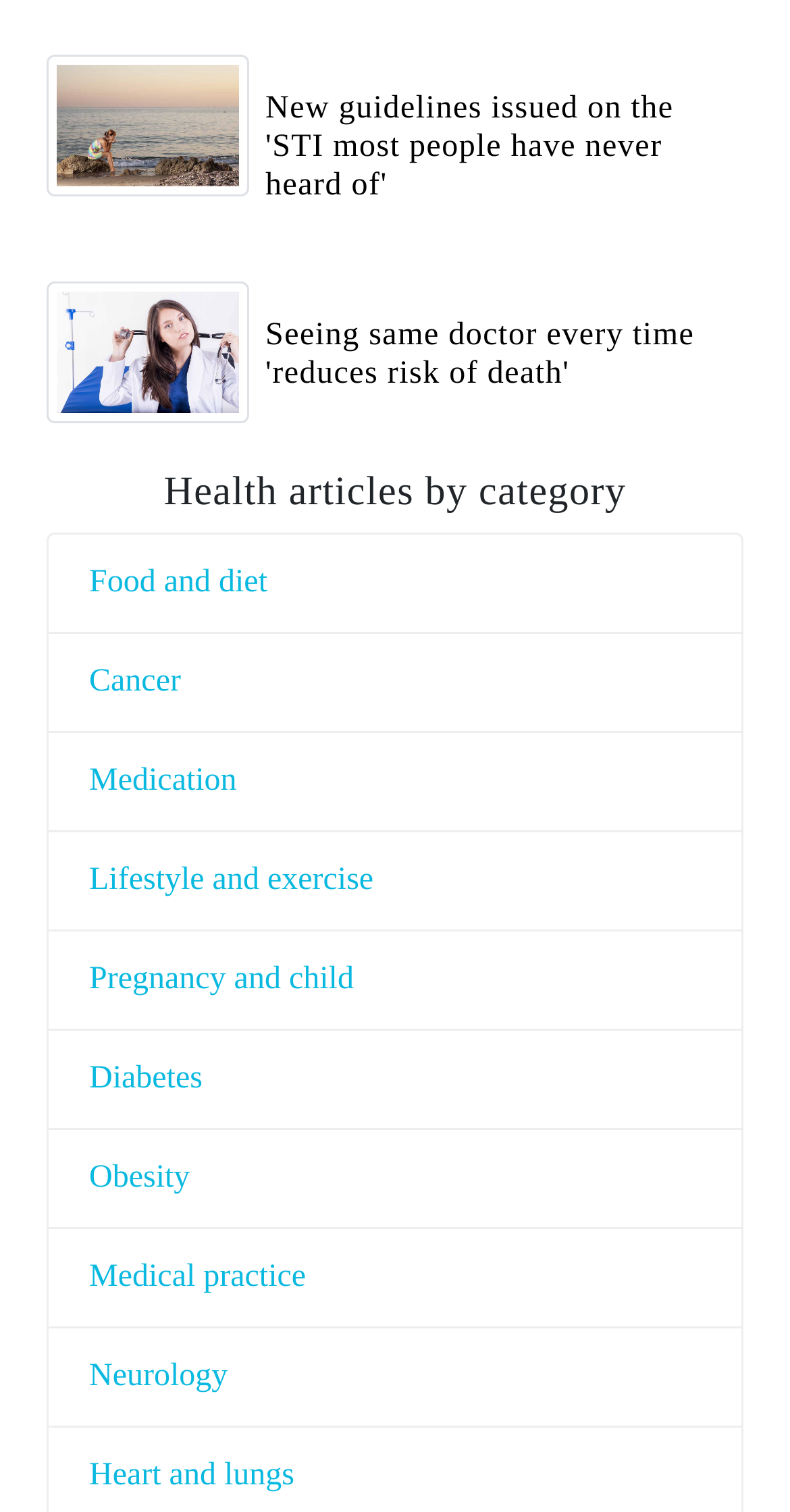Identify the bounding box coordinates of the clickable section necessary to follow the following instruction: "View article on seeing same doctor every time". The coordinates should be presented as four float numbers from 0 to 1, i.e., [left, top, right, bottom].

[0.336, 0.21, 0.879, 0.259]